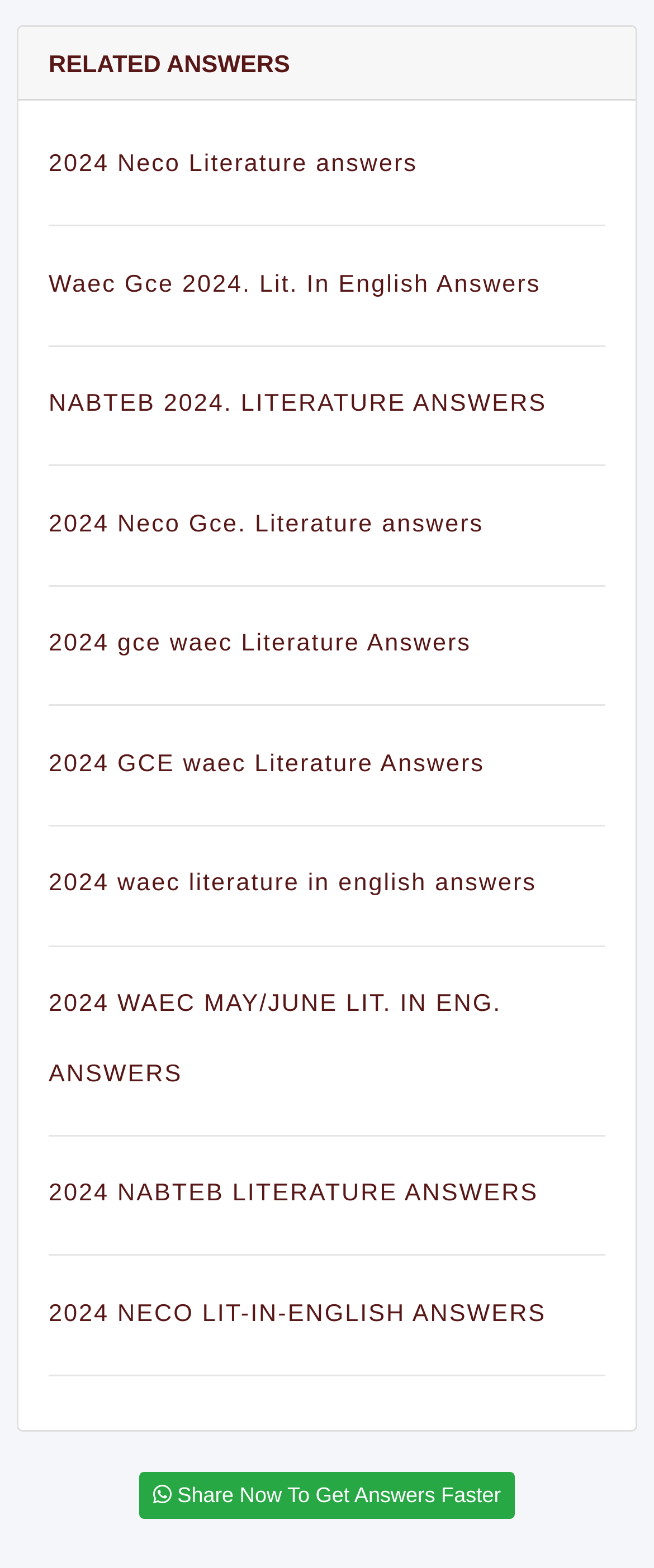Using the element description: "RELATED ANSWERS", determine the bounding box coordinates for the specified UI element. The coordinates should be four float numbers between 0 and 1, [left, top, right, bottom].

[0.074, 0.033, 0.443, 0.05]